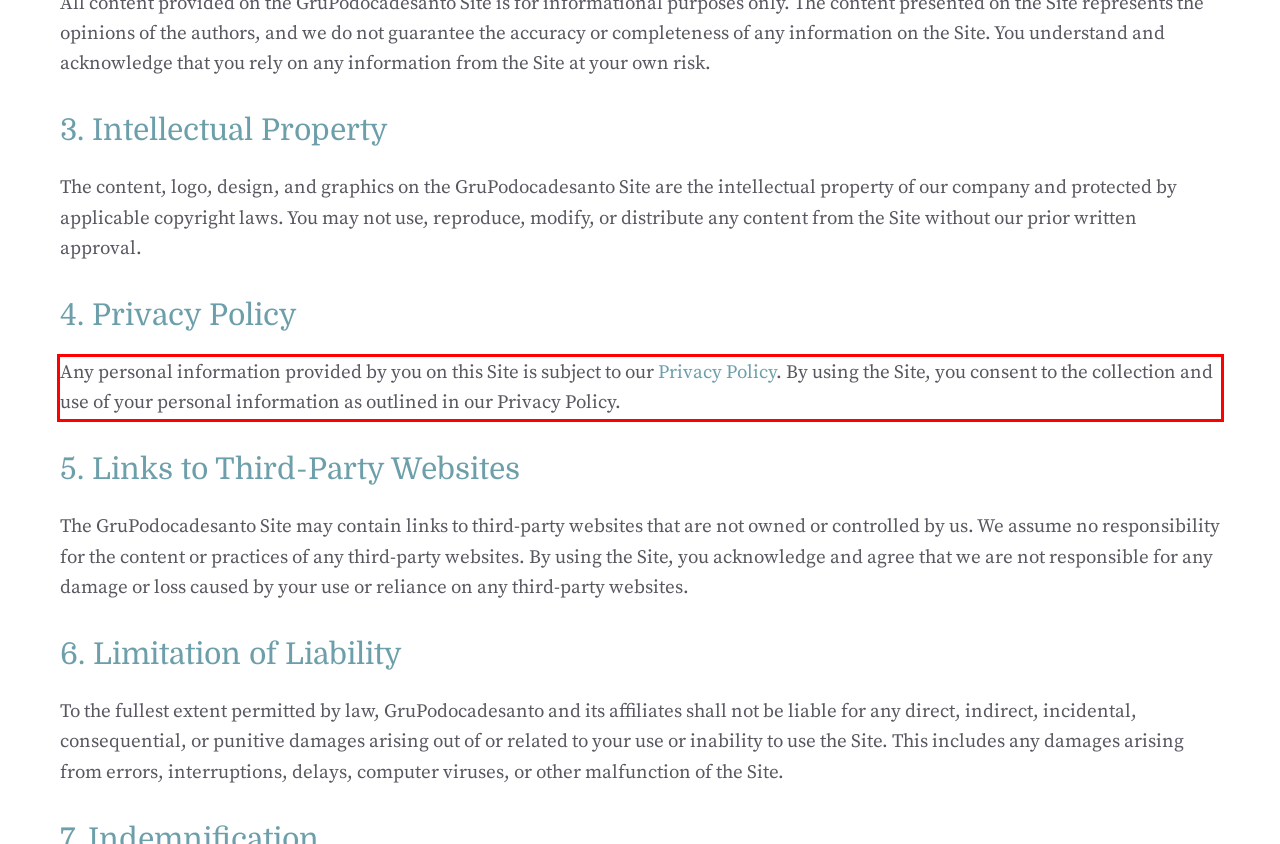From the screenshot of the webpage, locate the red bounding box and extract the text contained within that area.

Any personal information provided by you on this Site is subject to our Privacy Policy. By using the Site, you consent to the collection and use of your personal information as outlined in our Privacy Policy.